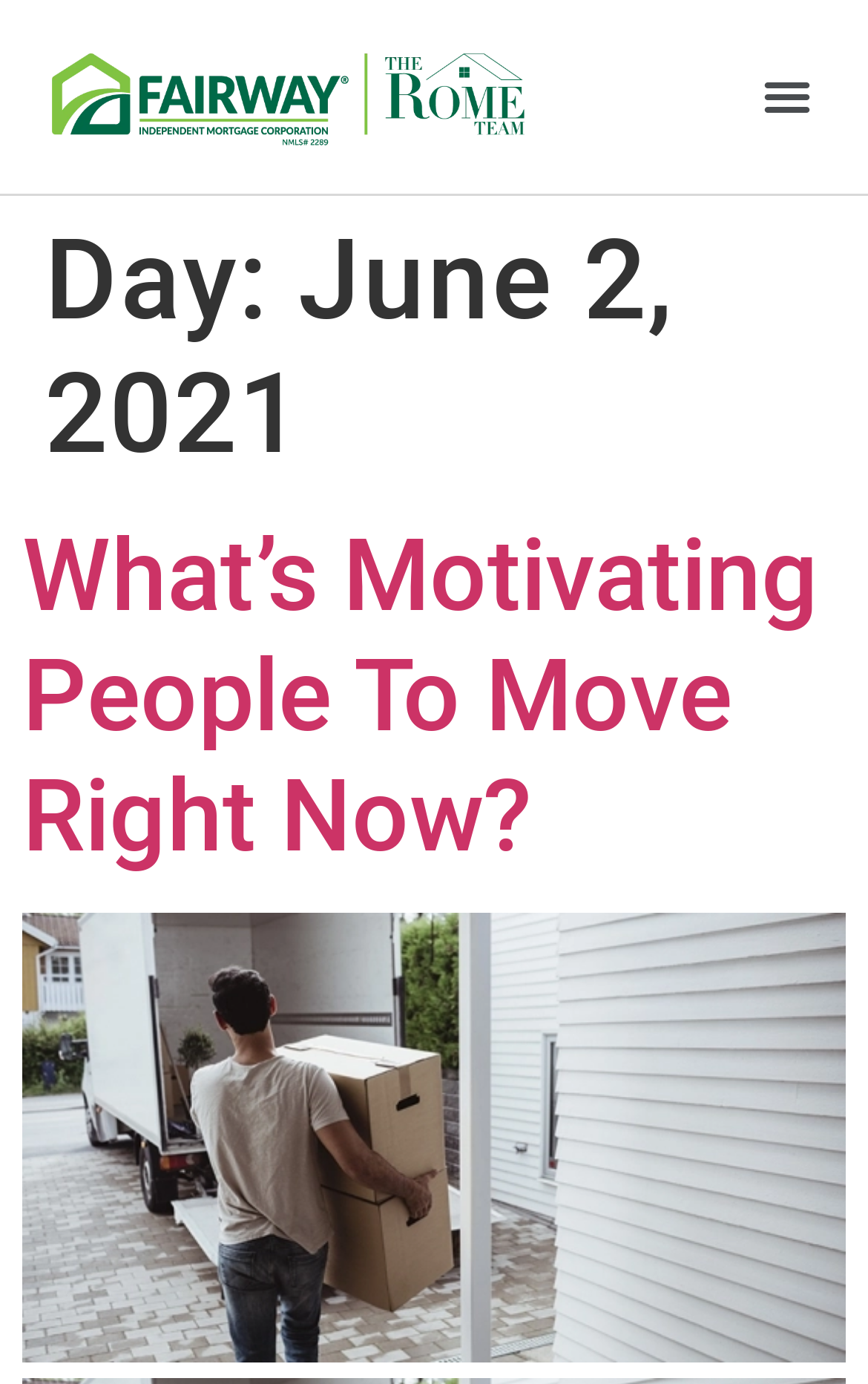Identify the text that serves as the heading for the webpage and generate it.

Day: June 2, 2021